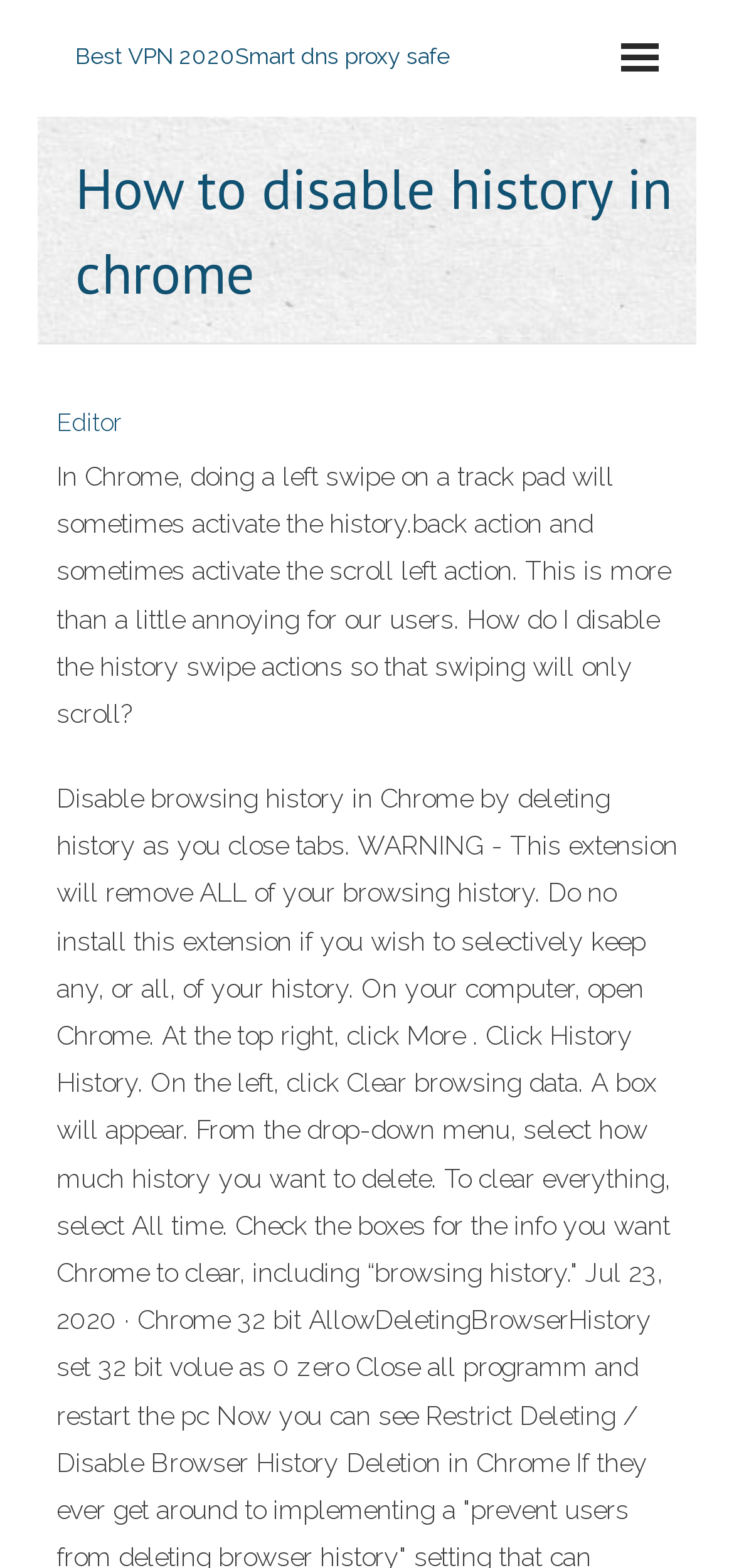What action does a left swipe on a track pad sometimes activate?
Give a single word or phrase answer based on the content of the image.

History.back action